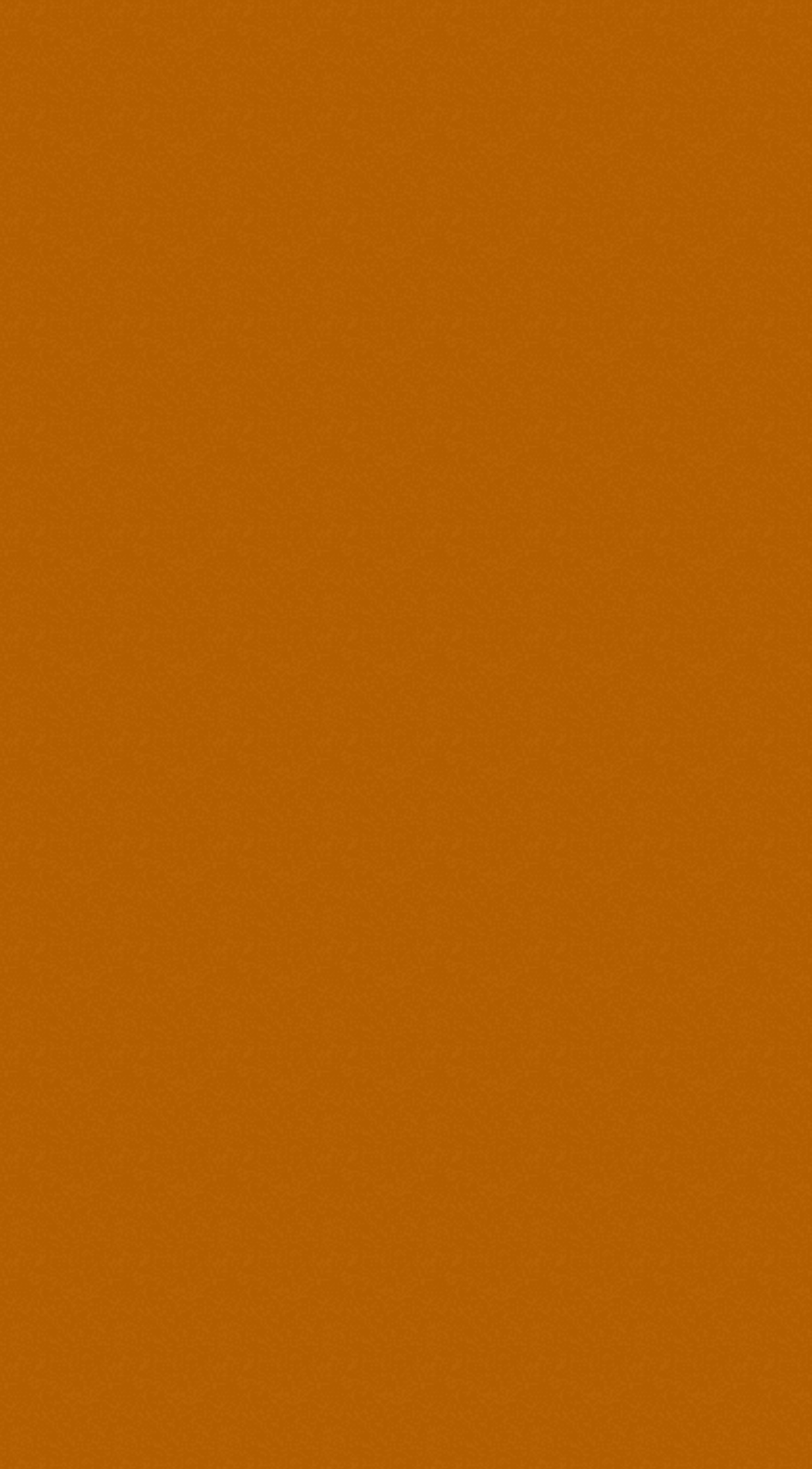Extract the bounding box coordinates for the HTML element that matches this description: "Recertification Form". The coordinates should be four float numbers between 0 and 1, i.e., [left, top, right, bottom].

None